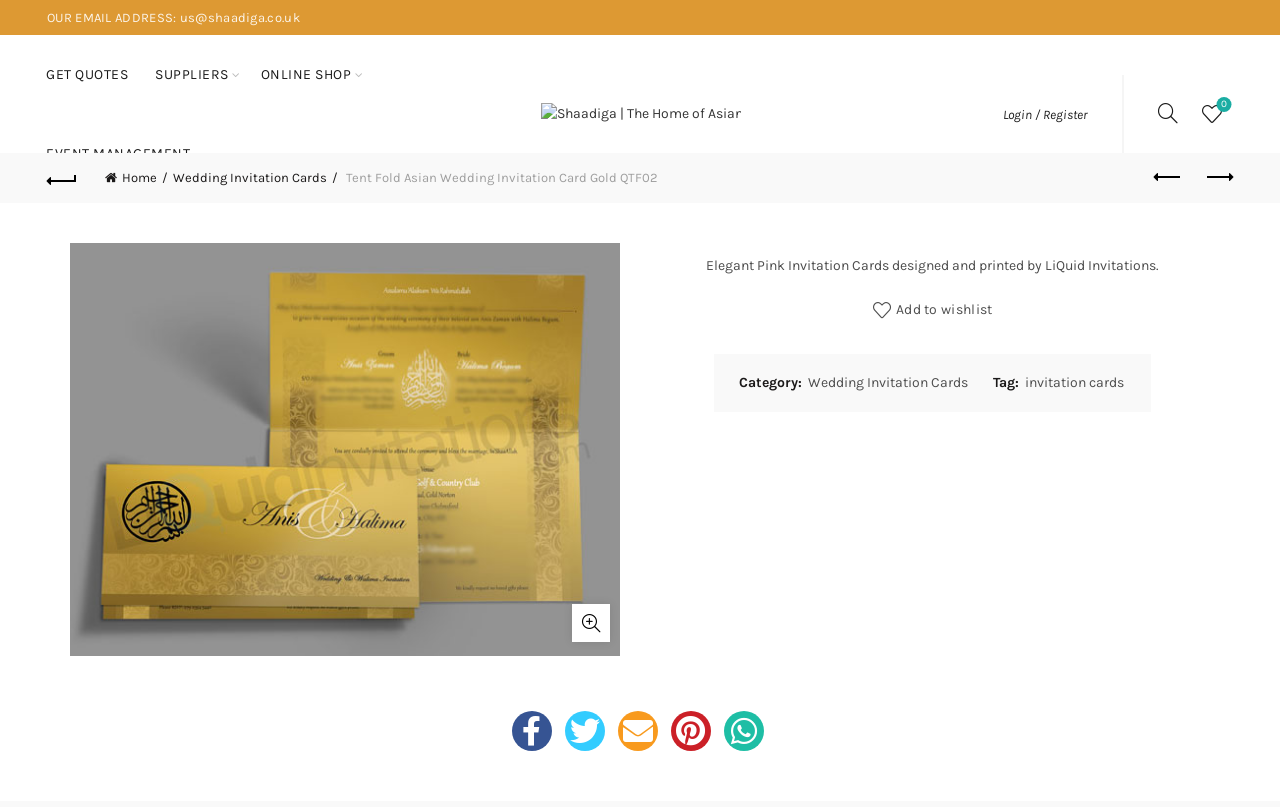Pinpoint the bounding box coordinates of the element you need to click to execute the following instruction: "Visit ONLINE SHOP". The bounding box should be represented by four float numbers between 0 and 1, in the format [left, top, right, bottom].

[0.193, 0.043, 0.284, 0.141]